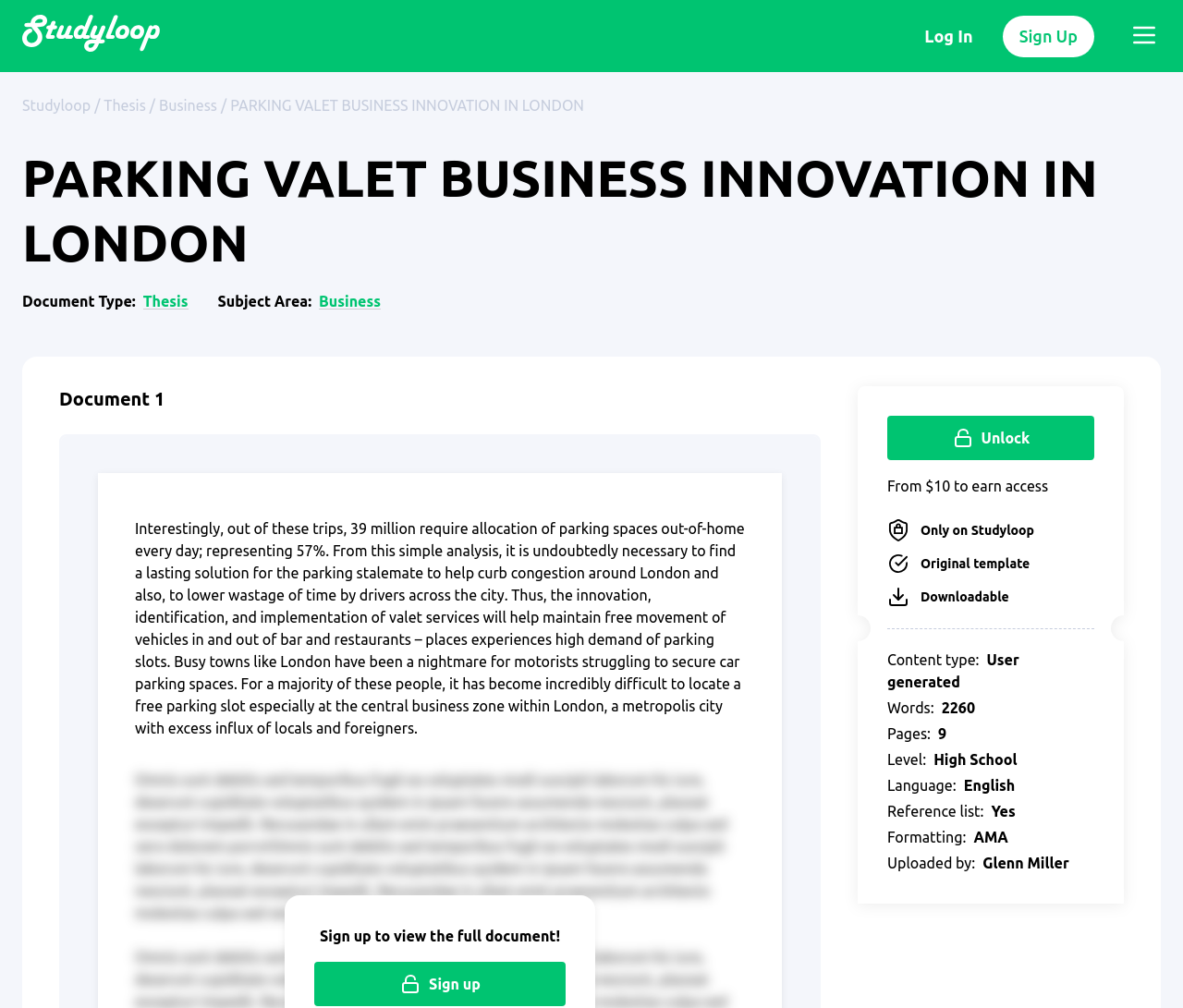What is the document type of this thesis?
Offer a detailed and exhaustive answer to the question.

I found the answer by looking at the 'Document Type' section on the webpage, where it says 'Document Type: Thesis'.